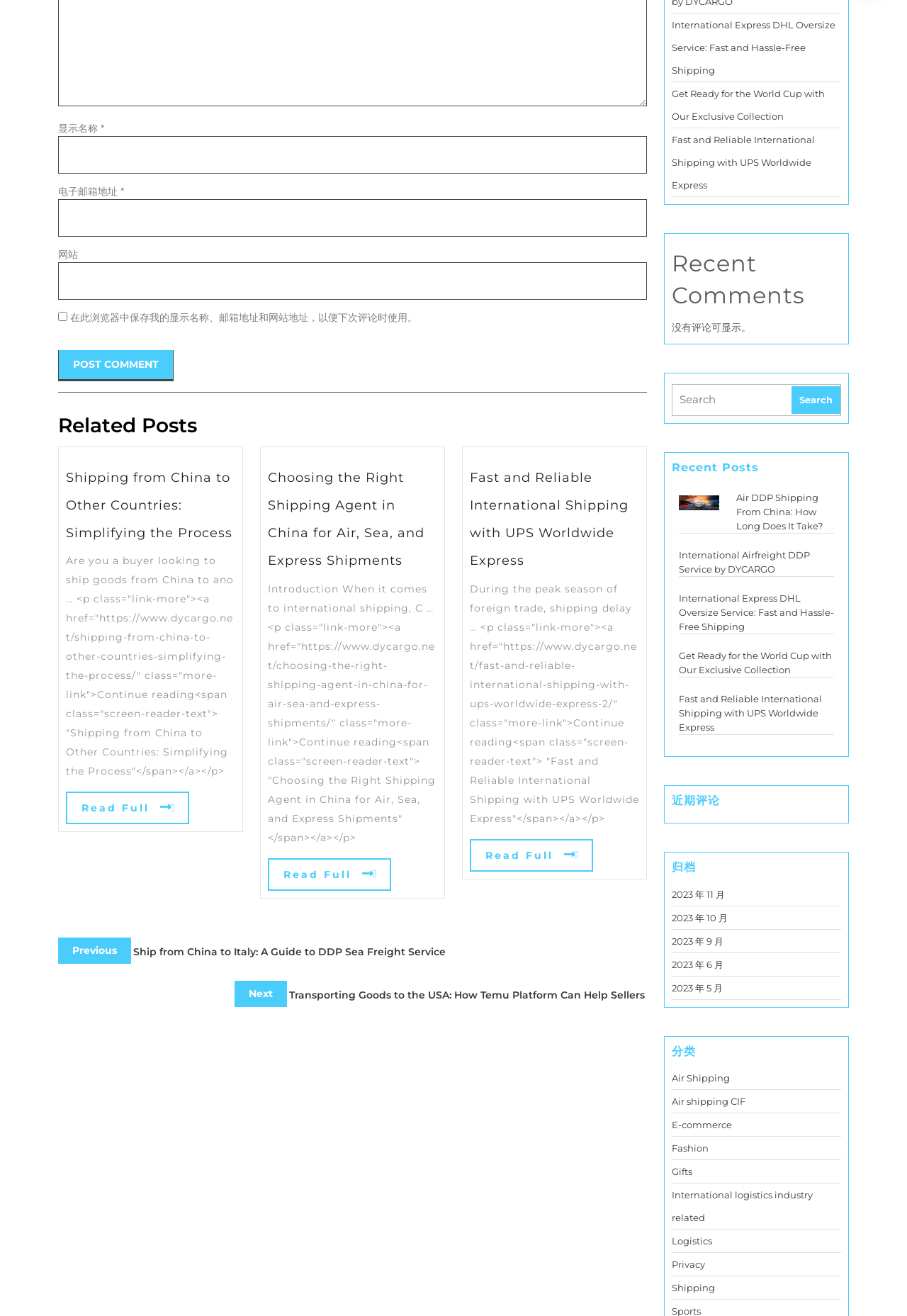Identify the bounding box coordinates of the part that should be clicked to carry out this instruction: "Post a comment".

[0.064, 0.266, 0.191, 0.29]